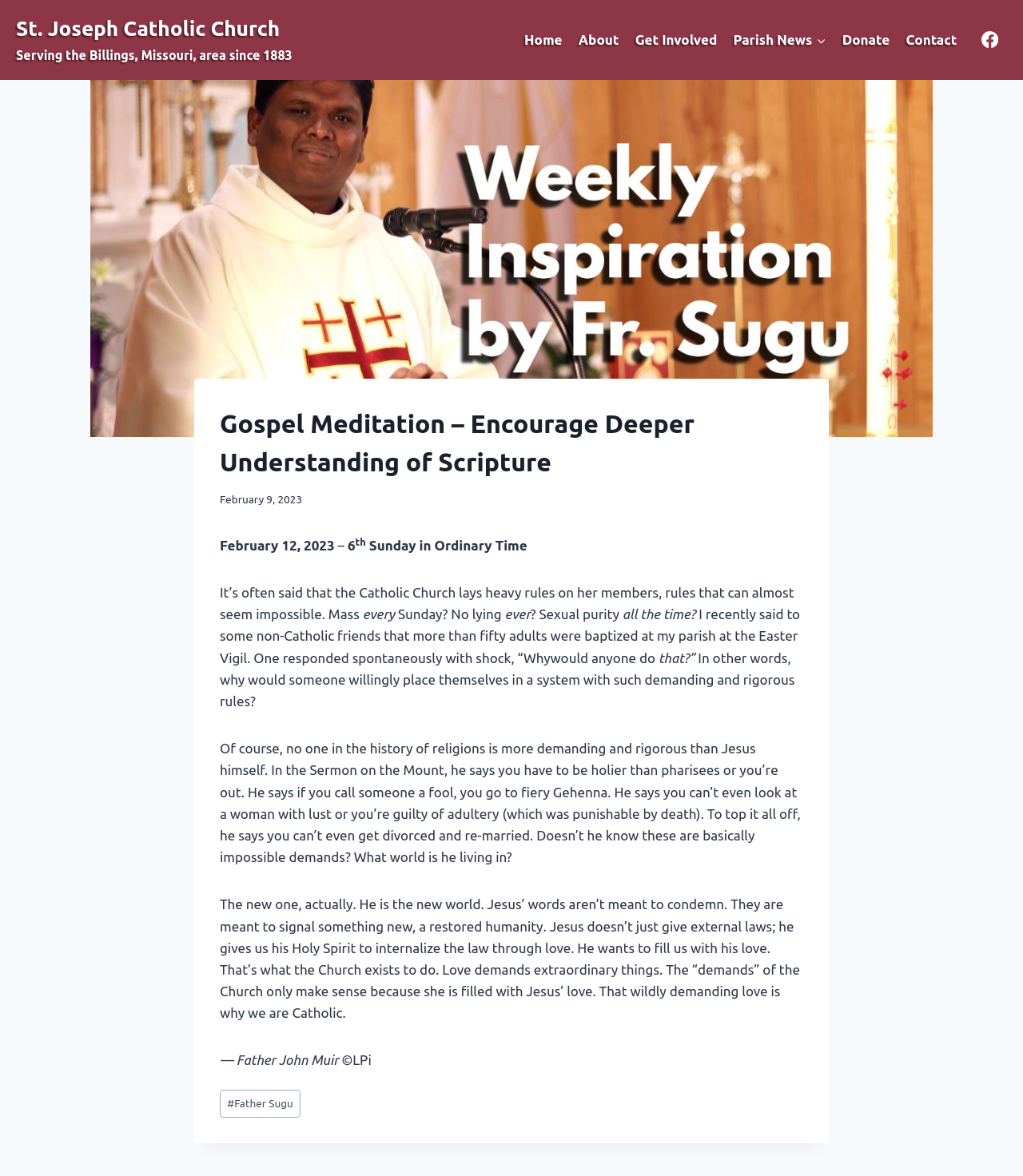Specify the bounding box coordinates of the area to click in order to execute this command: 'Log in to Pure'. The coordinates should consist of four float numbers ranging from 0 to 1, and should be formatted as [left, top, right, bottom].

None